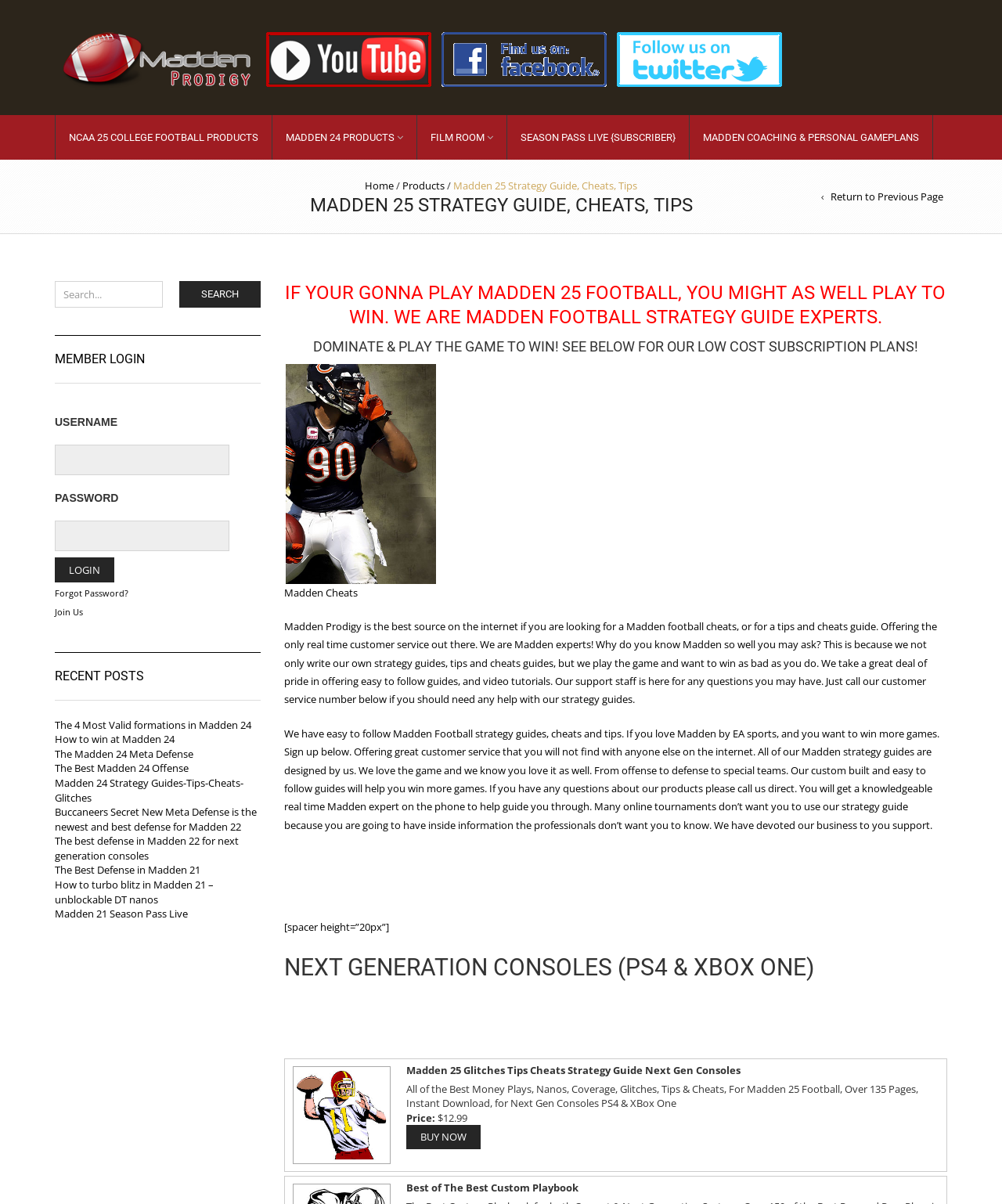Can you find the bounding box coordinates for the element that needs to be clicked to execute this instruction: "Visit Madden Prodigy YouTube page"? The coordinates should be given as four float numbers between 0 and 1, i.e., [left, top, right, bottom].

[0.258, 0.041, 0.43, 0.053]